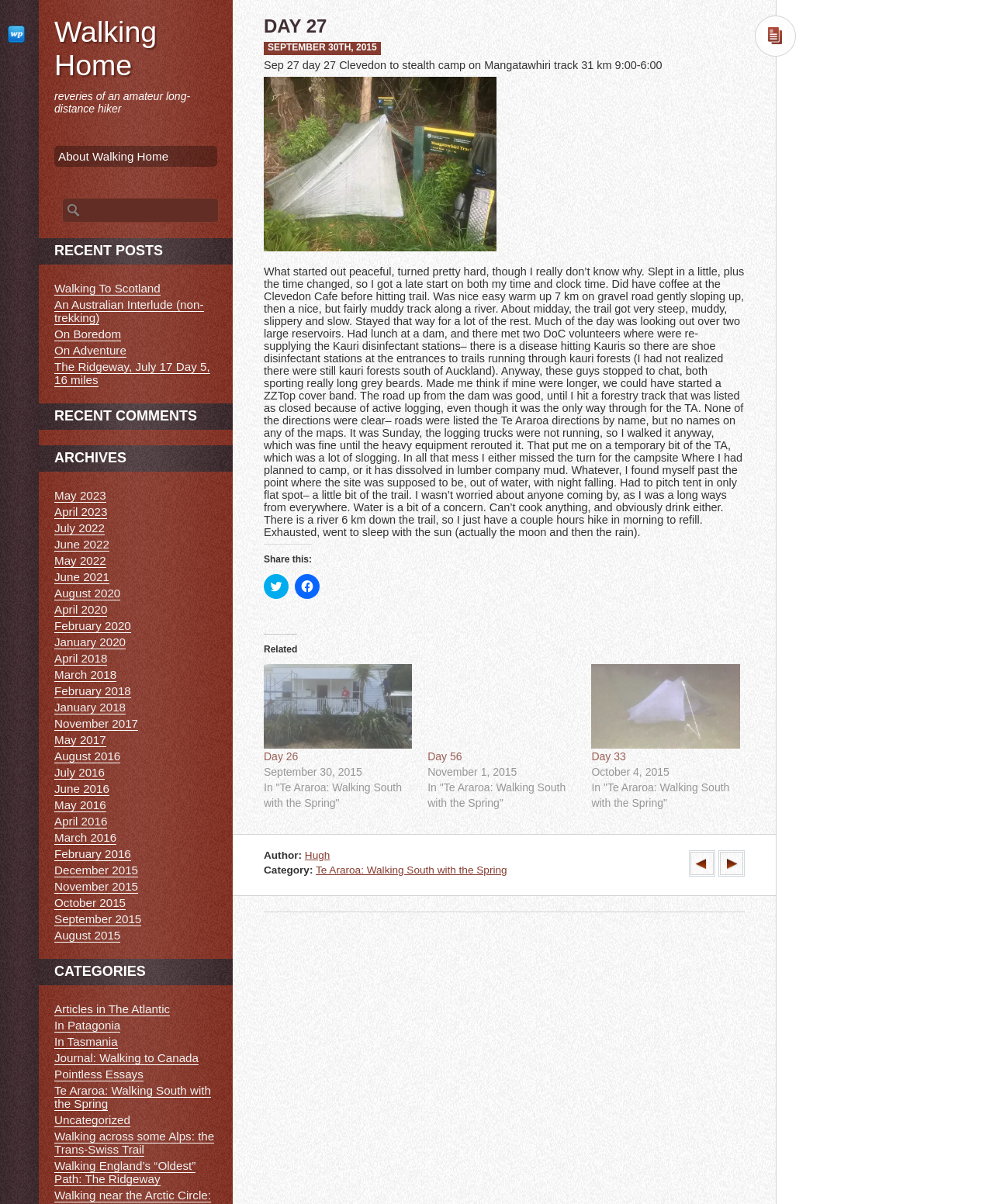Please determine the bounding box of the UI element that matches this description: parent_node: Day 33 title="Day 33". The coordinates should be given as (top-left x, top-left y, bottom-right x, bottom-right y), with all values between 0 and 1.

[0.596, 0.551, 0.745, 0.622]